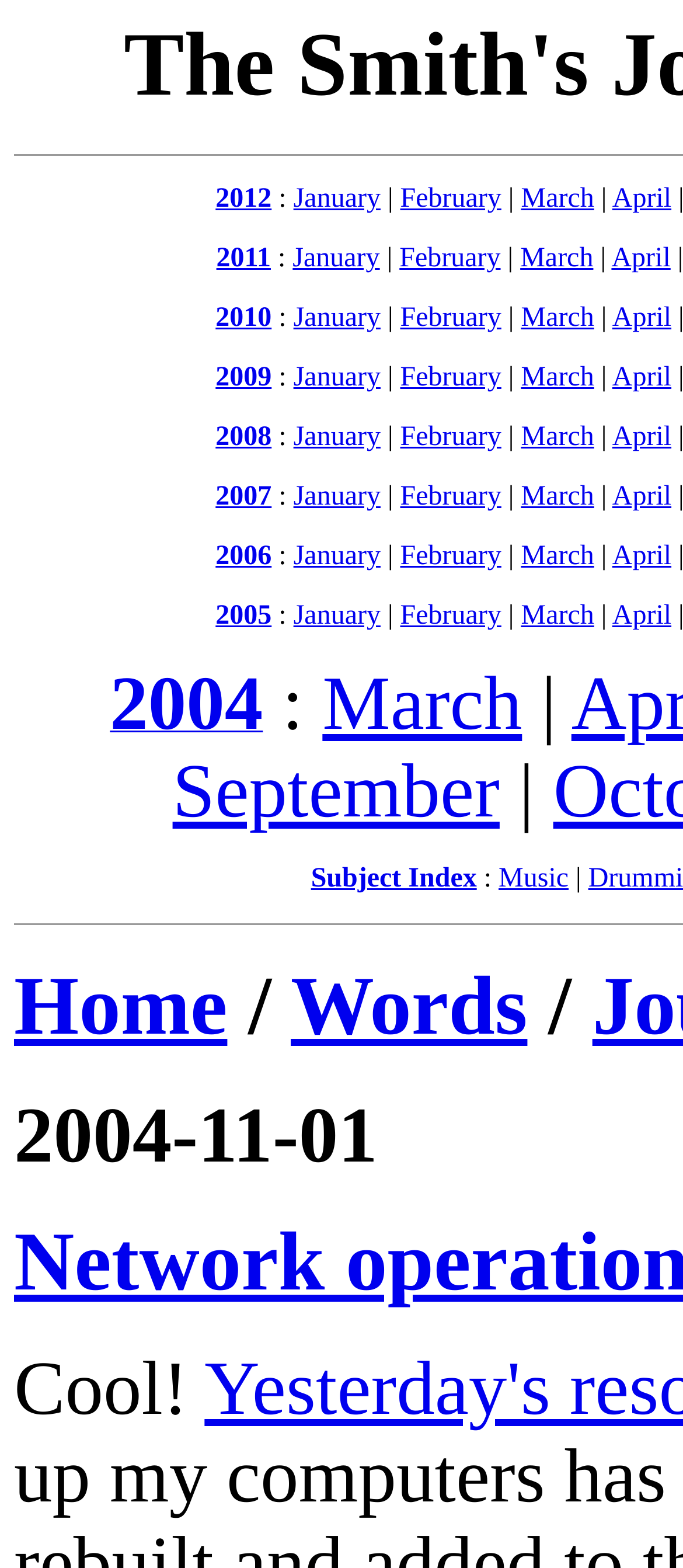What is the first month listed under 2004?
Can you give a detailed and elaborate answer to the question?

I looked at the section of the webpage related to 2004 and found that the first month listed is March.